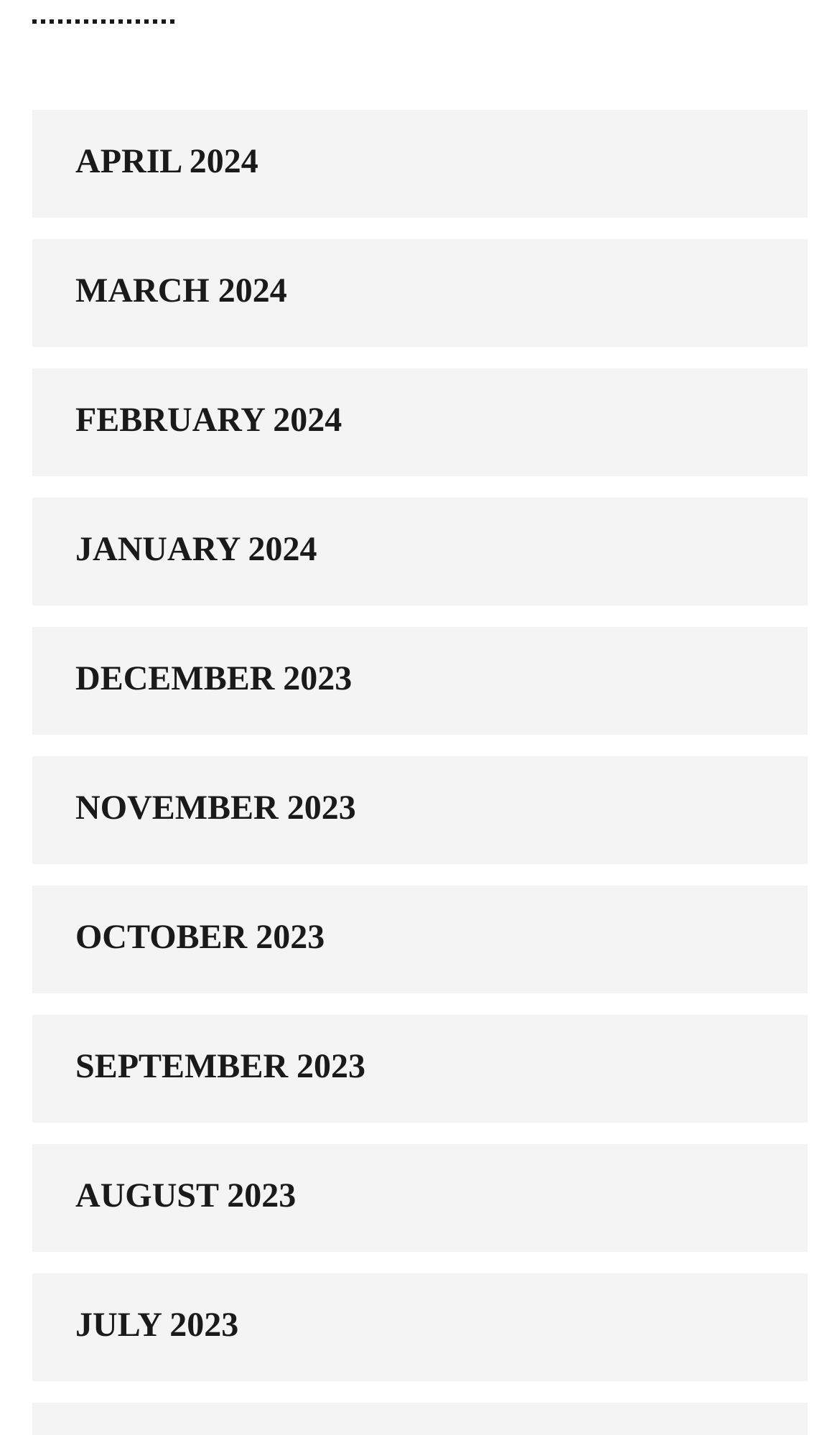Locate the bounding box coordinates of the region to be clicked to comply with the following instruction: "access DECEMBER 2023". The coordinates must be four float numbers between 0 and 1, in the form [left, top, right, bottom].

[0.038, 0.437, 0.962, 0.512]